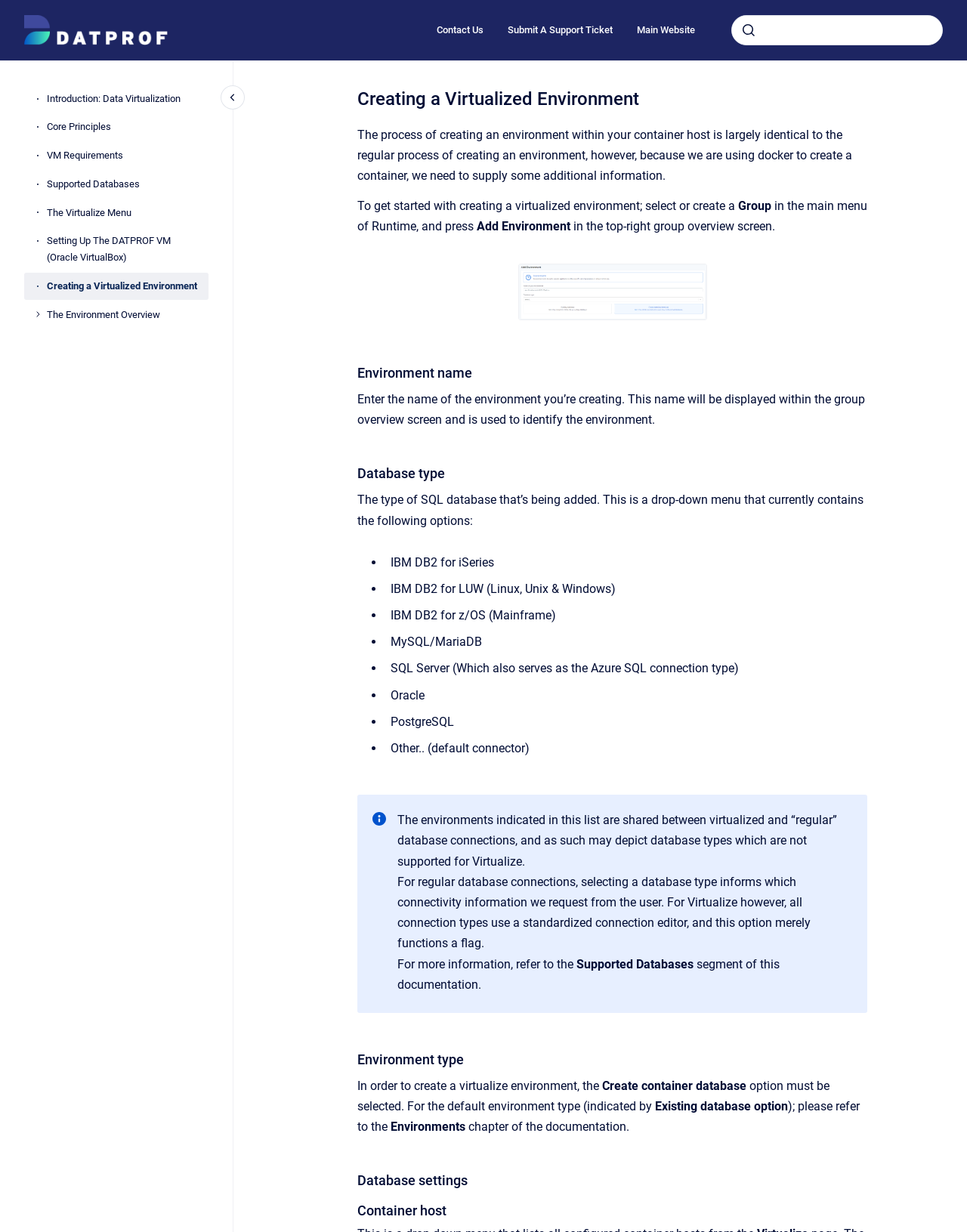Can you find the bounding box coordinates of the area I should click to execute the following instruction: "go to homepage"?

[0.025, 0.012, 0.173, 0.037]